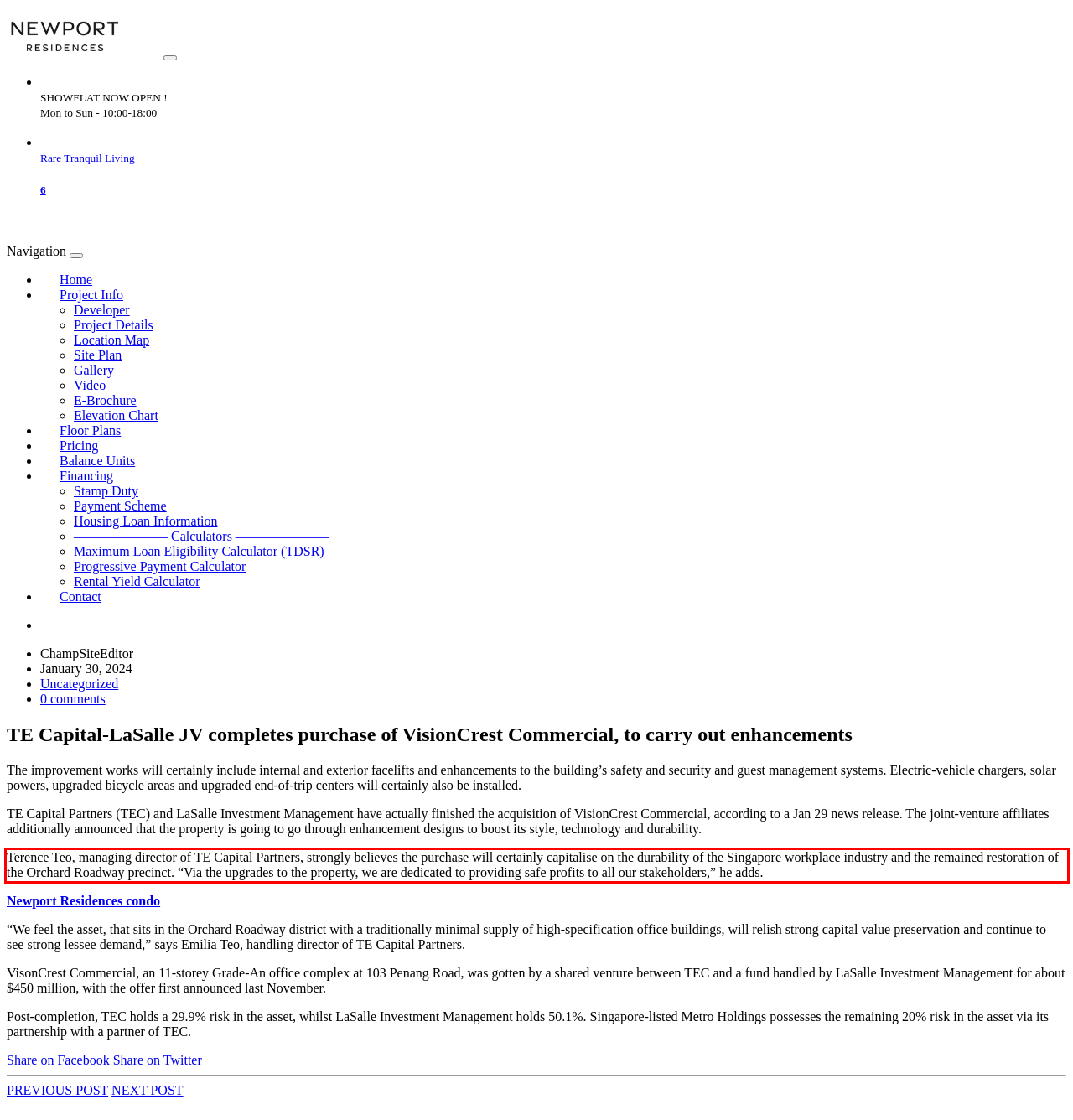By examining the provided screenshot of a webpage, recognize the text within the red bounding box and generate its text content.

Terence Teo, managing director of TE Capital Partners, strongly believes the purchase will certainly capitalise on the durability of the Singapore workplace industry and the remained restoration of the Orchard Roadway precinct. “Via the upgrades to the property, we are dedicated to providing safe profits to all our stakeholders,” he adds.